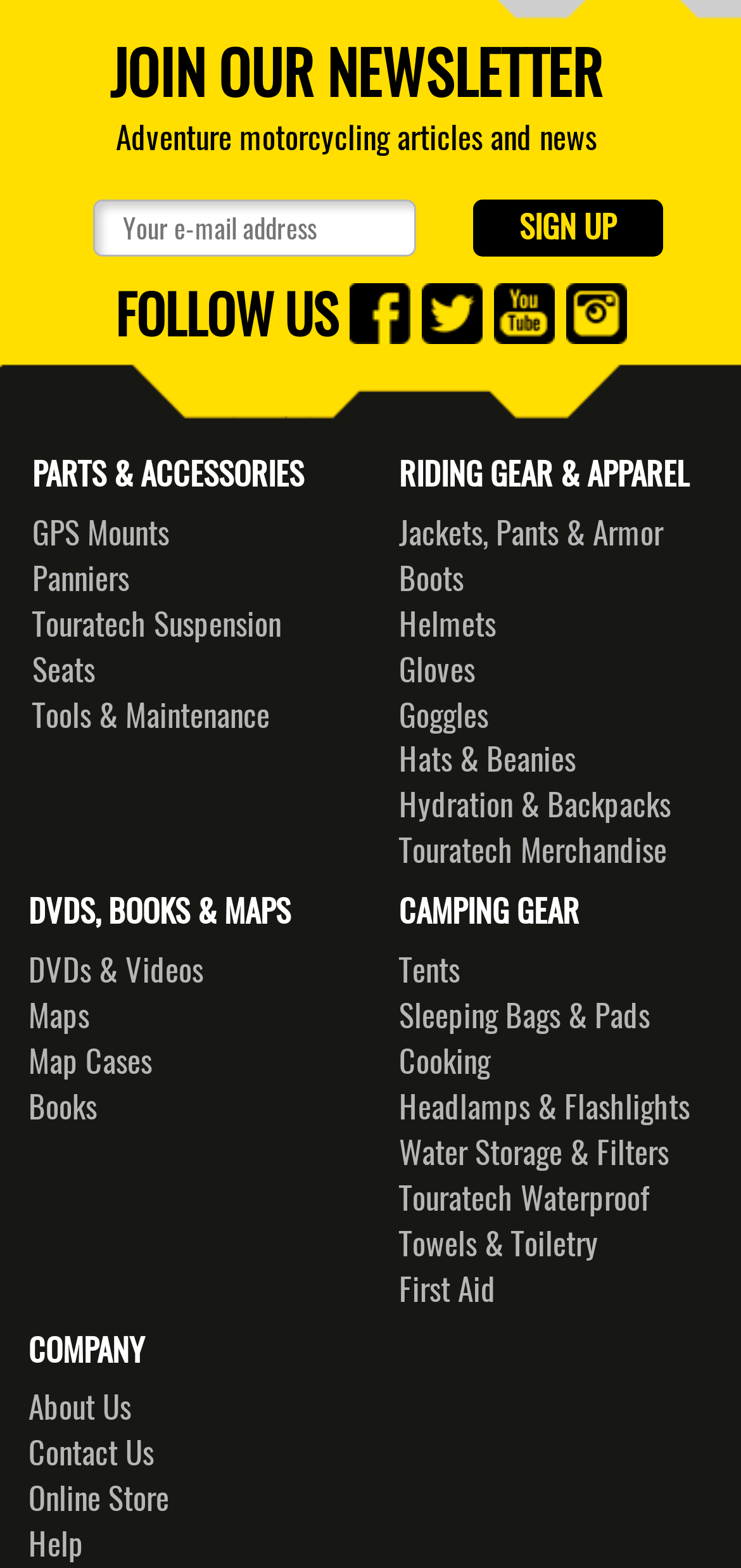Kindly determine the bounding box coordinates for the area that needs to be clicked to execute this instruction: "Learn about Touratech Suspension".

[0.044, 0.384, 0.379, 0.41]